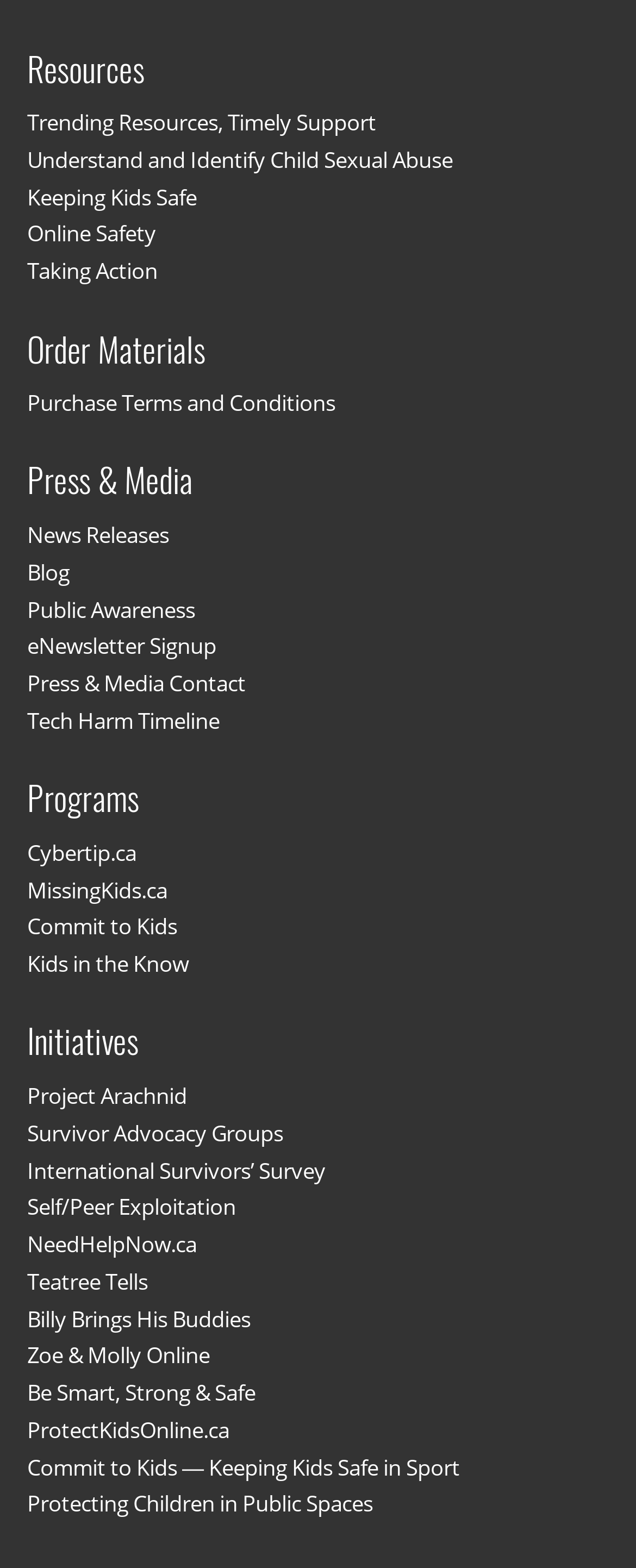Could you determine the bounding box coordinates of the clickable element to complete the instruction: "download the Titanic movie torrent"? Provide the coordinates as four float numbers between 0 and 1, i.e., [left, top, right, bottom].

None